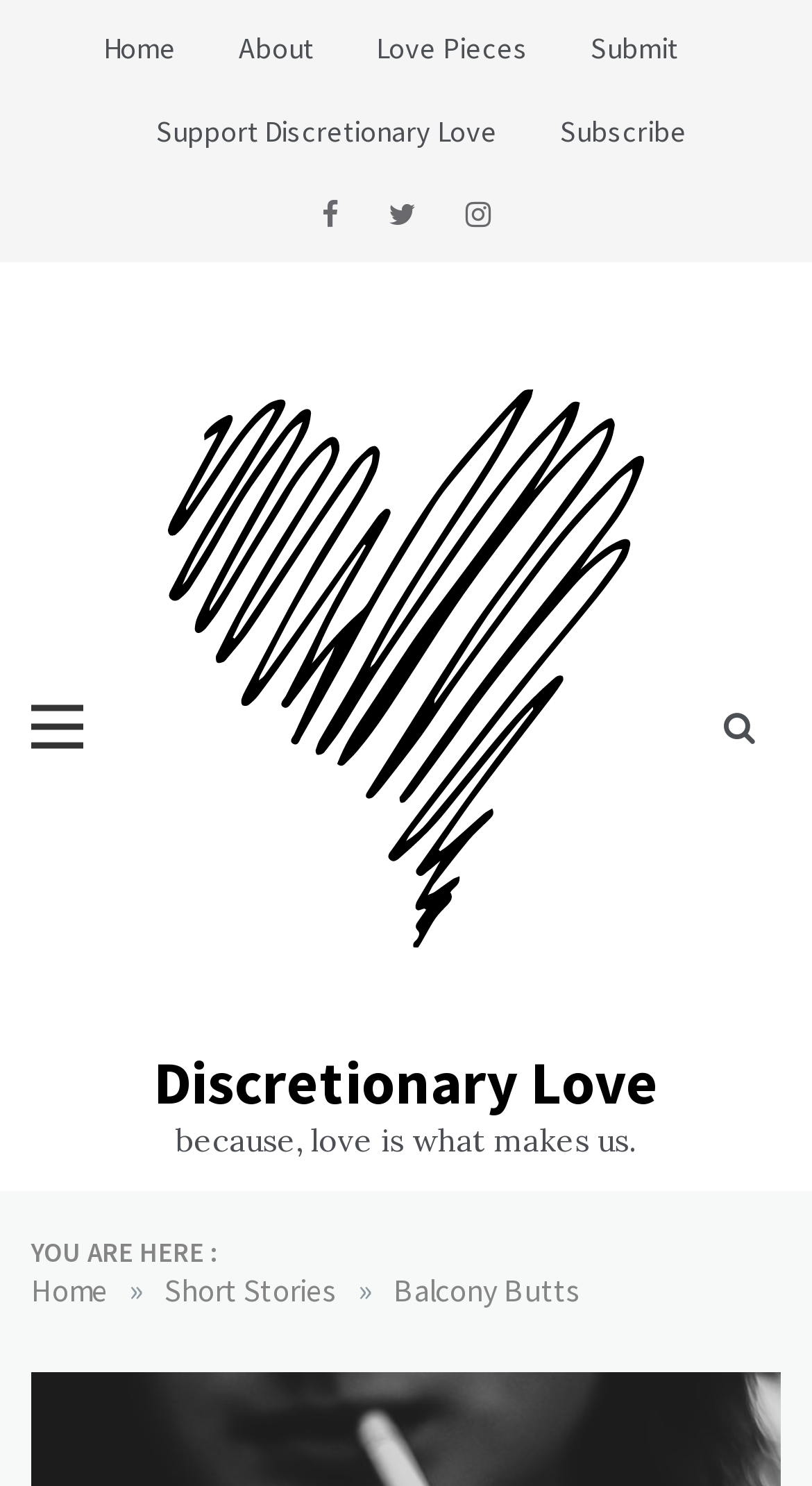Answer the question below using just one word or a short phrase: 
What is the theme of the website?

Love